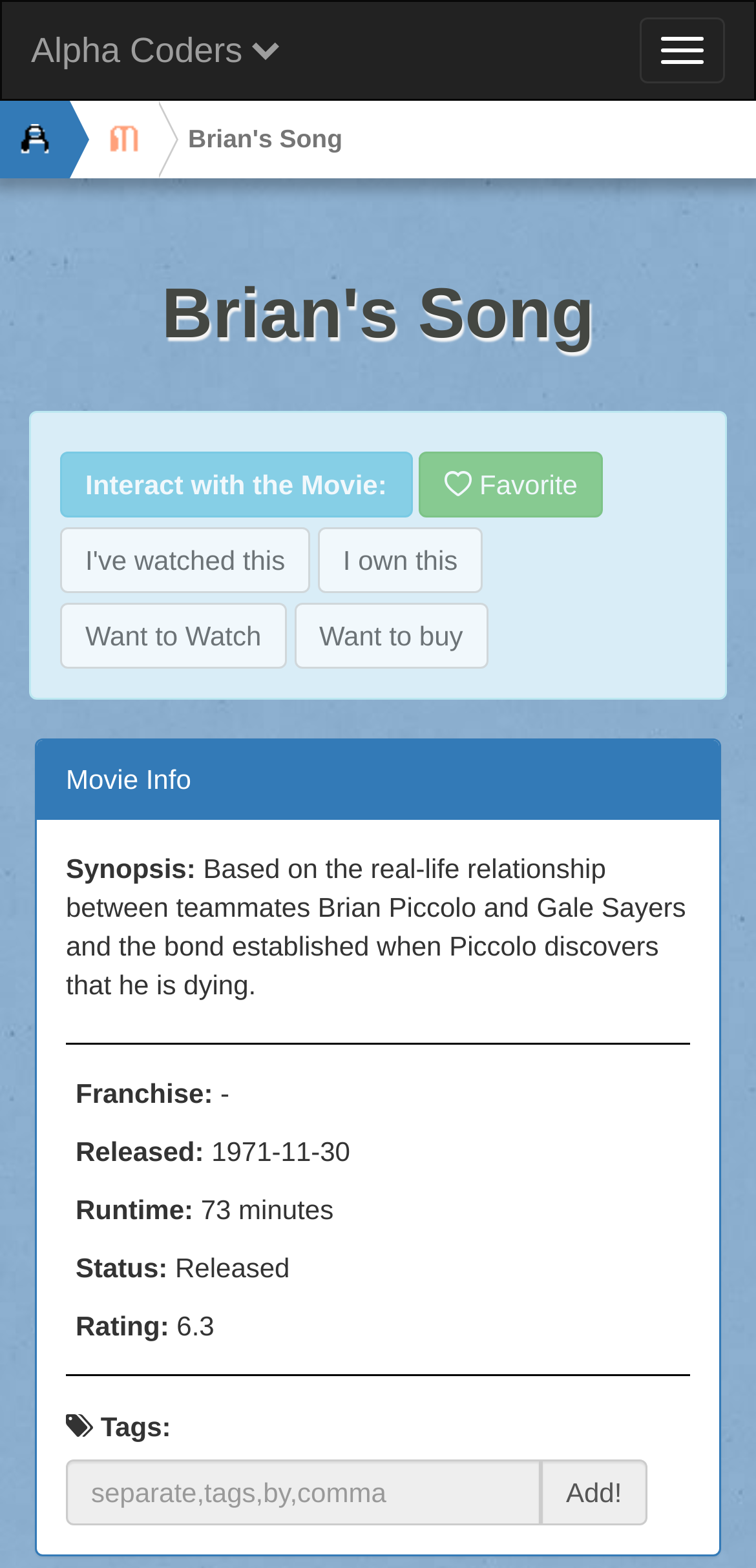What is the name of the movie?
Utilize the information in the image to give a detailed answer to the question.

The name of the movie can be found in the heading element 'Brian's Song' which is located at the top of the webpage, indicating that the webpage is about the movie 'Brian's Song'.